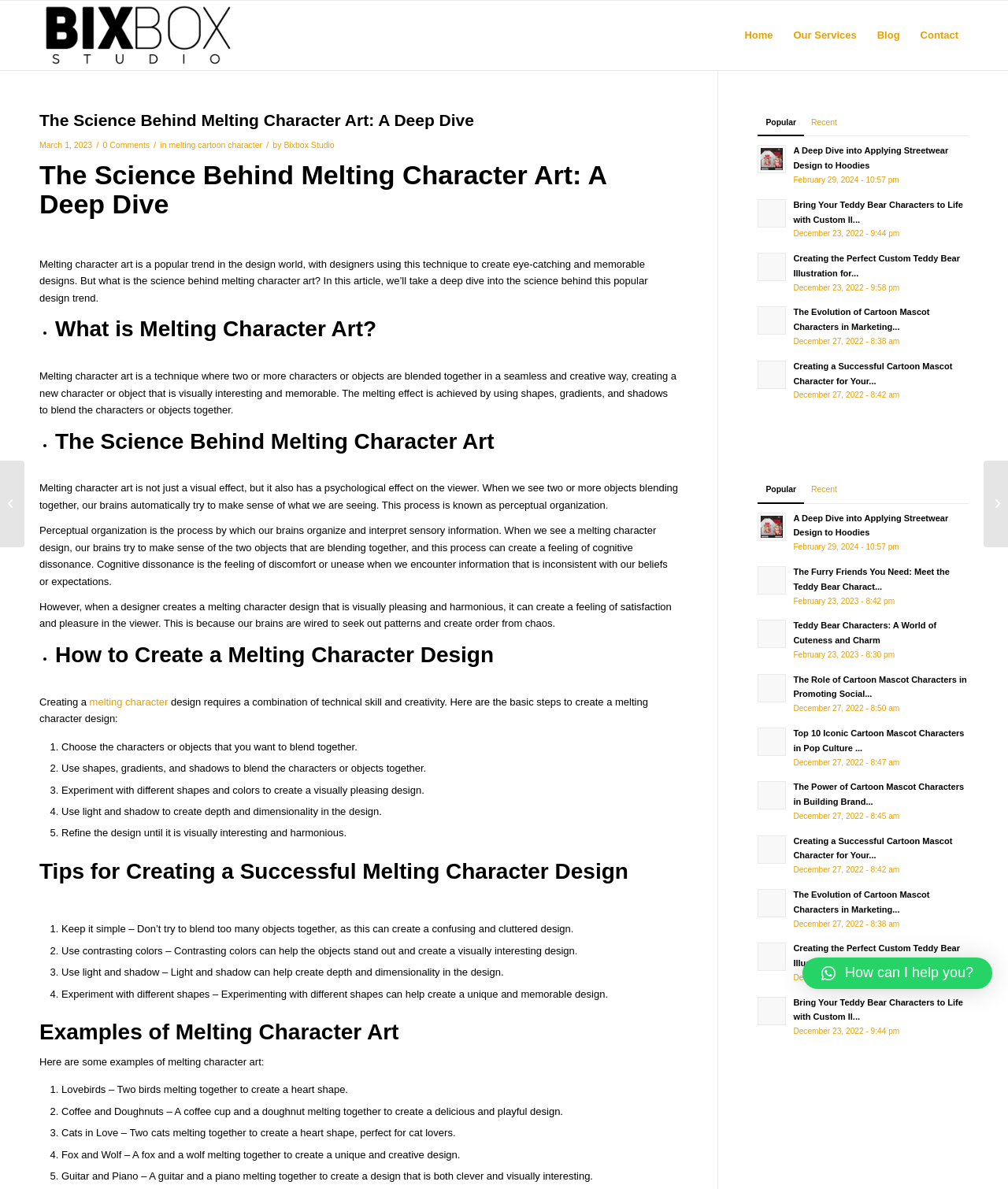Pinpoint the bounding box coordinates of the clickable element to carry out the following instruction: "Click on the 'Log In' button."

None